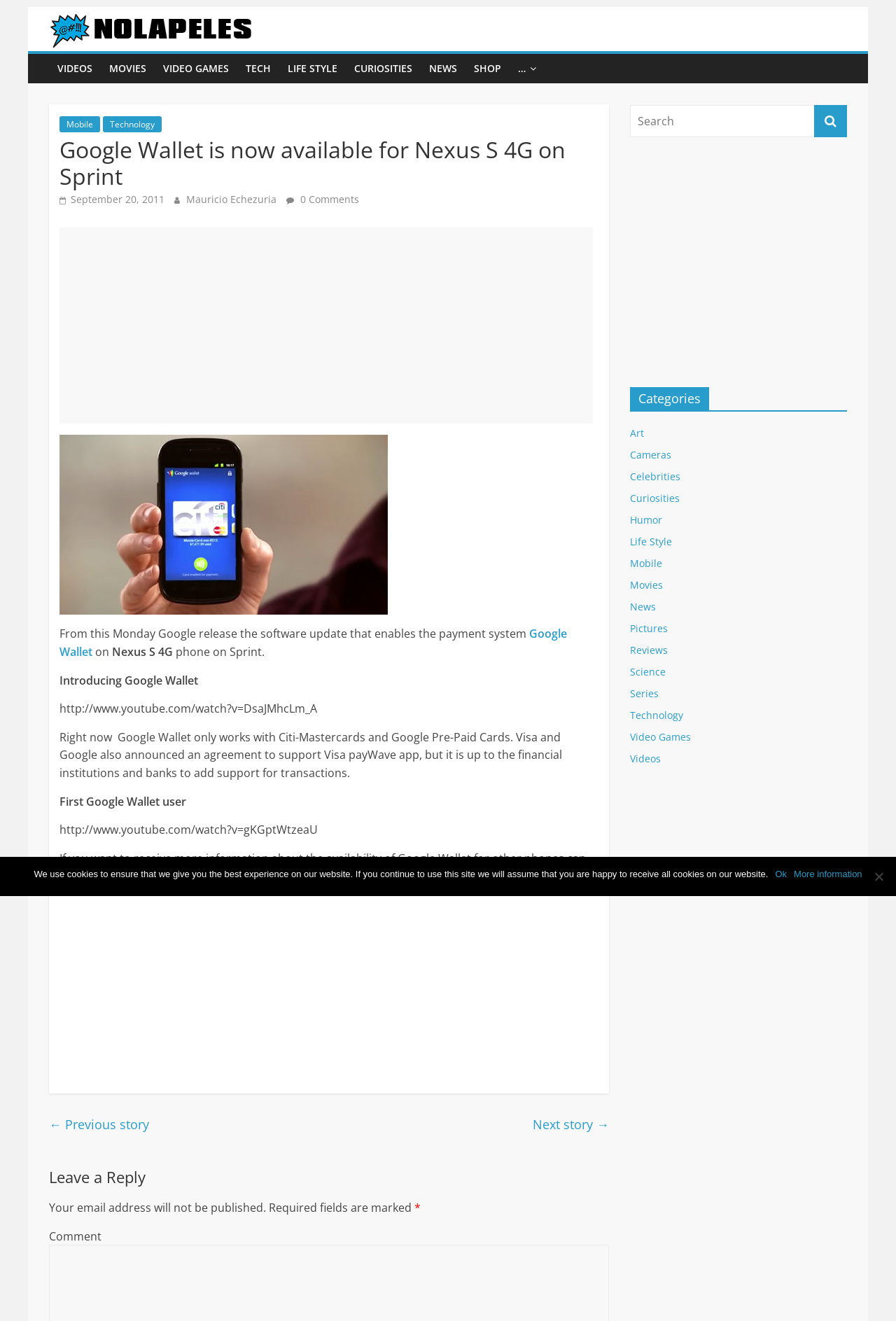Determine the bounding box coordinates of the element that should be clicked to execute the following command: "Search for something".

[0.703, 0.08, 0.909, 0.104]